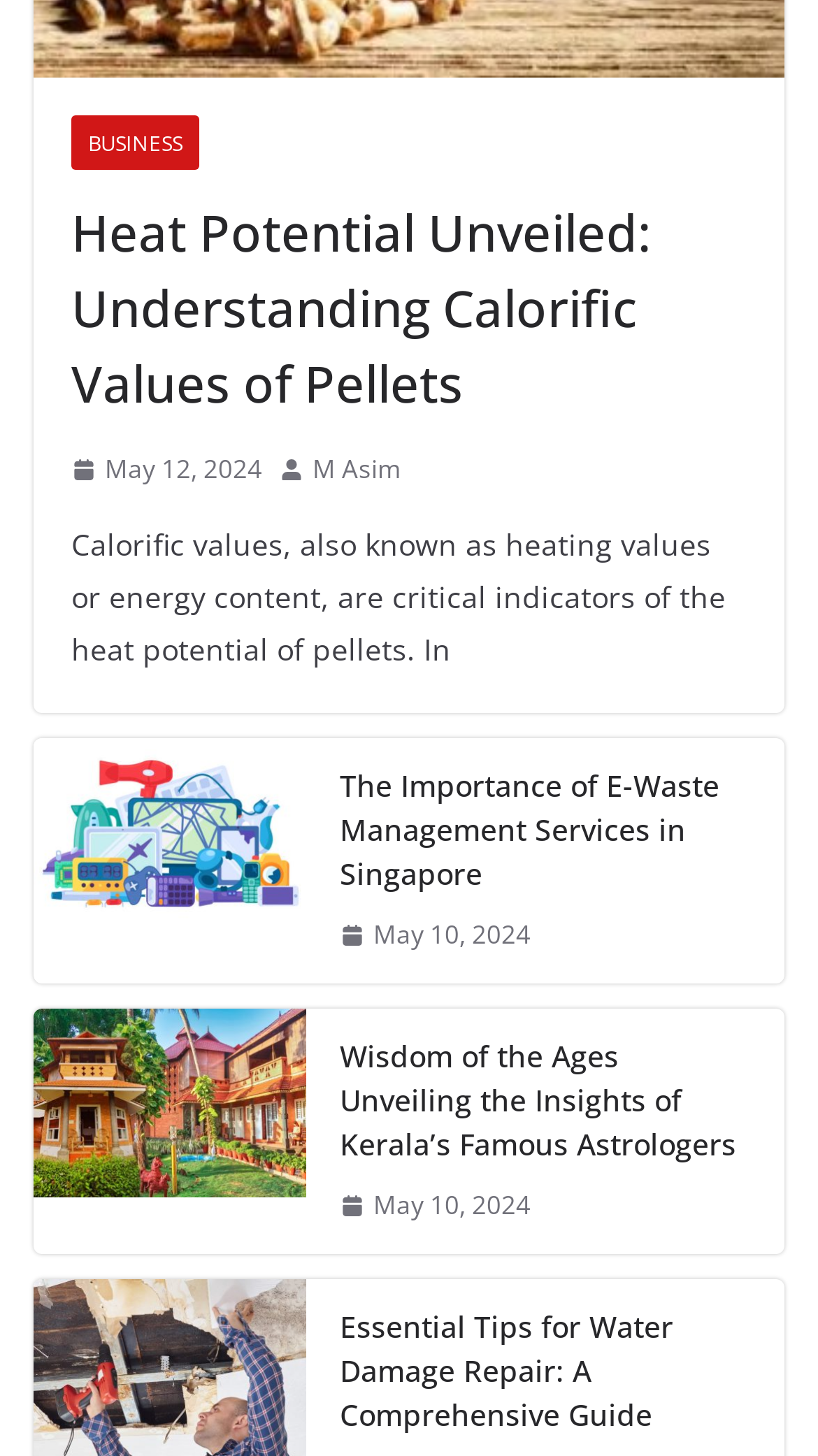Determine the bounding box coordinates for the clickable element to execute this instruction: "View the post from 'M Asim'". Provide the coordinates as four float numbers between 0 and 1, i.e., [left, top, right, bottom].

[0.382, 0.307, 0.49, 0.338]